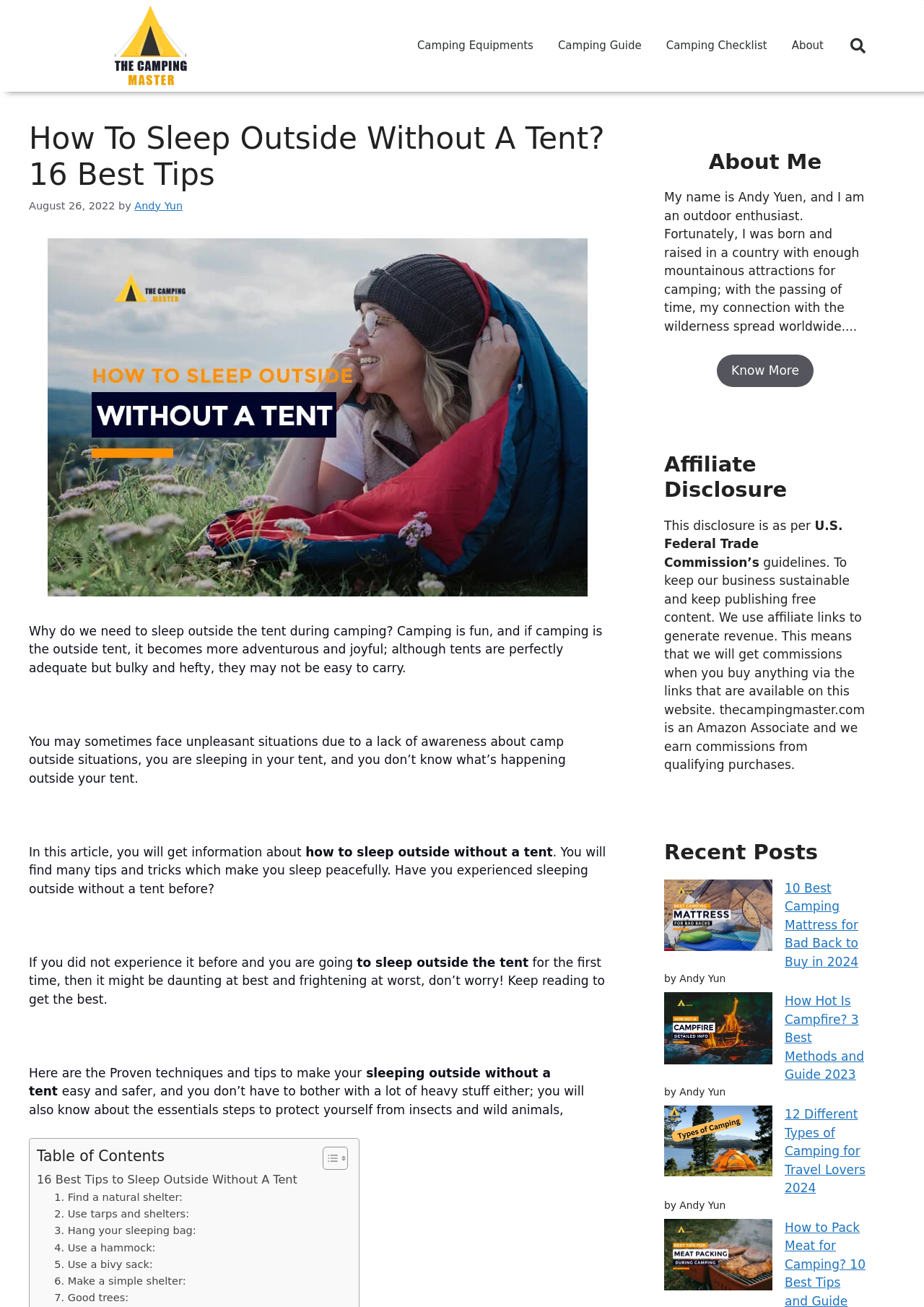How many sections are there in the complementary section?
Using the visual information from the image, give a one-word or short-phrase answer.

3